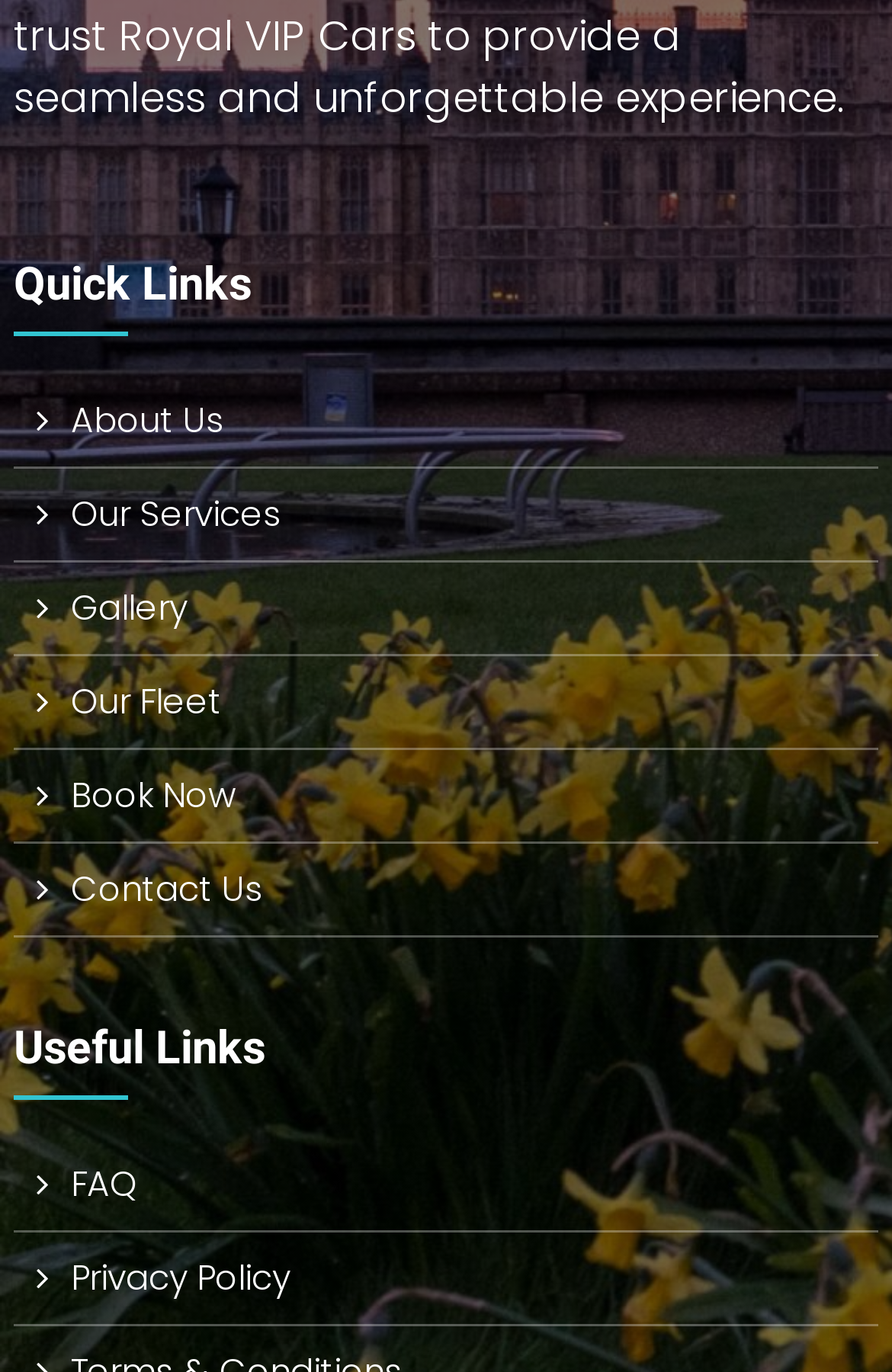Please identify the bounding box coordinates of the element I need to click to follow this instruction: "Book Now".

[0.079, 0.562, 0.264, 0.597]